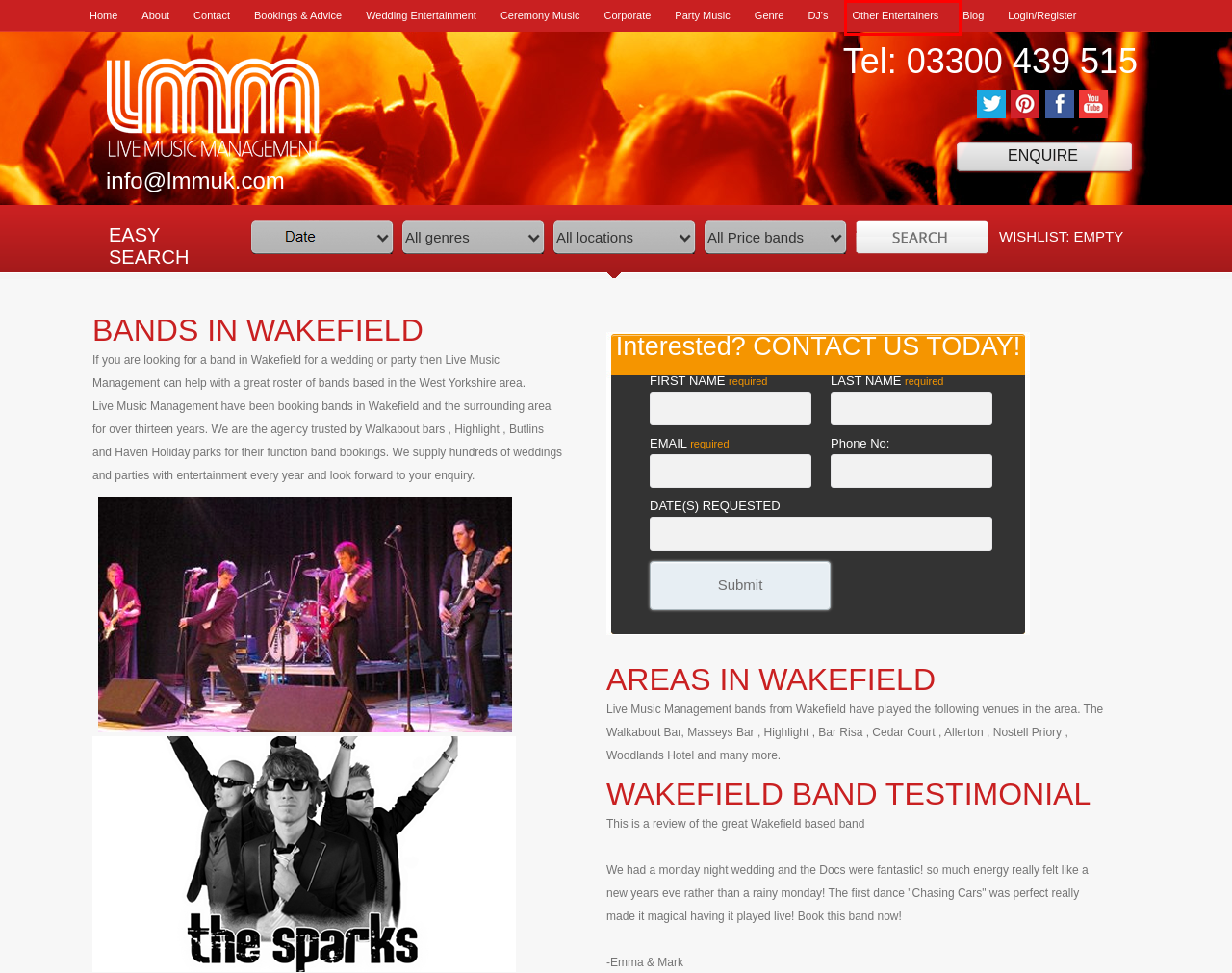Examine the screenshot of a webpage with a red bounding box around a UI element. Your task is to identify the webpage description that best corresponds to the new webpage after clicking the specified element. The given options are:
A. Wedding Entertainment, UK Wedding Entertainment Hire
B. Tribute Bands & Acts - Live Music Management Ltd
C. Find Out About Live Music Management | Read Our Story So Far
D. Live Acts for University Balls and Parties - Live Music Management Ltd
E. Live Music Booking Advice, What happens when I have chosen an Act?
F. LMMUK Contact Information | Contact Us Today By Email Or Telephone
G. Unique Acts - Live Music Management Ltd
H. Live Wedding Bands, Wedding Music Band Hire, Wedding Entertainment, Bands For Hire

G